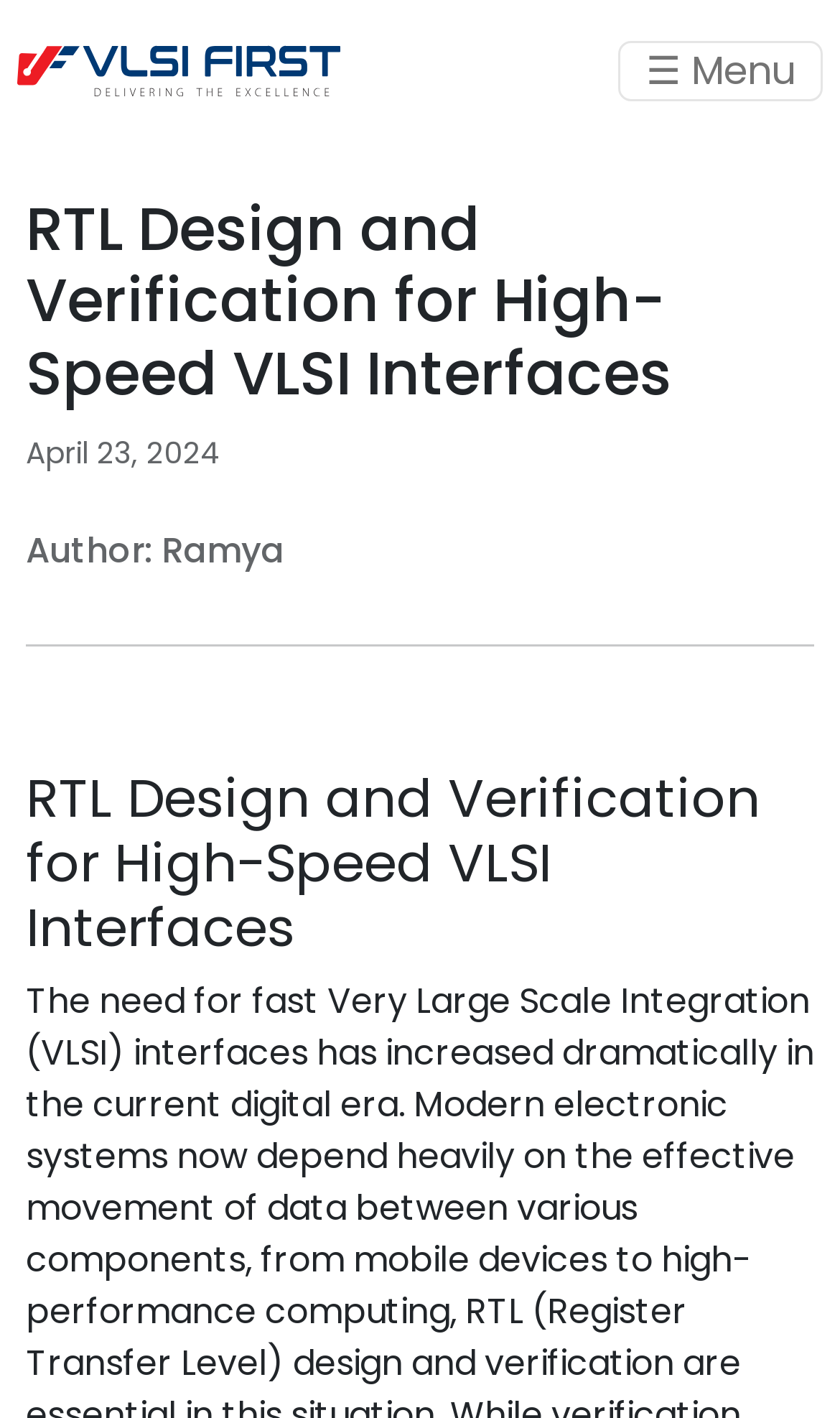Find and provide the bounding box coordinates for the UI element described with: "parent_node: ☰ Menu".

[0.021, 0.012, 0.405, 0.088]